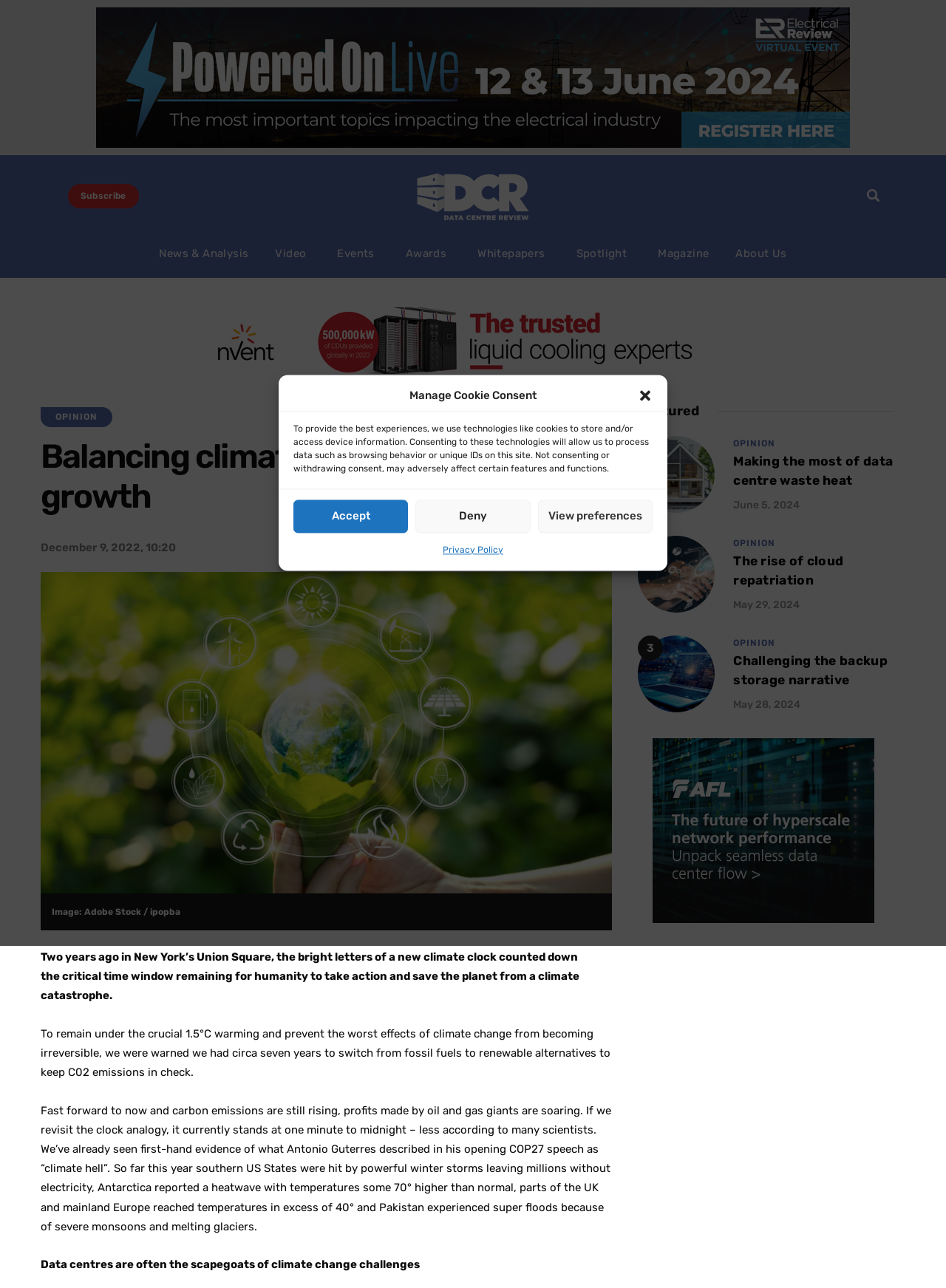Predict the bounding box coordinates for the UI element described as: "The rise of cloud repatriation". The coordinates should be four float numbers between 0 and 1, presented as [left, top, right, bottom].

[0.775, 0.43, 0.892, 0.456]